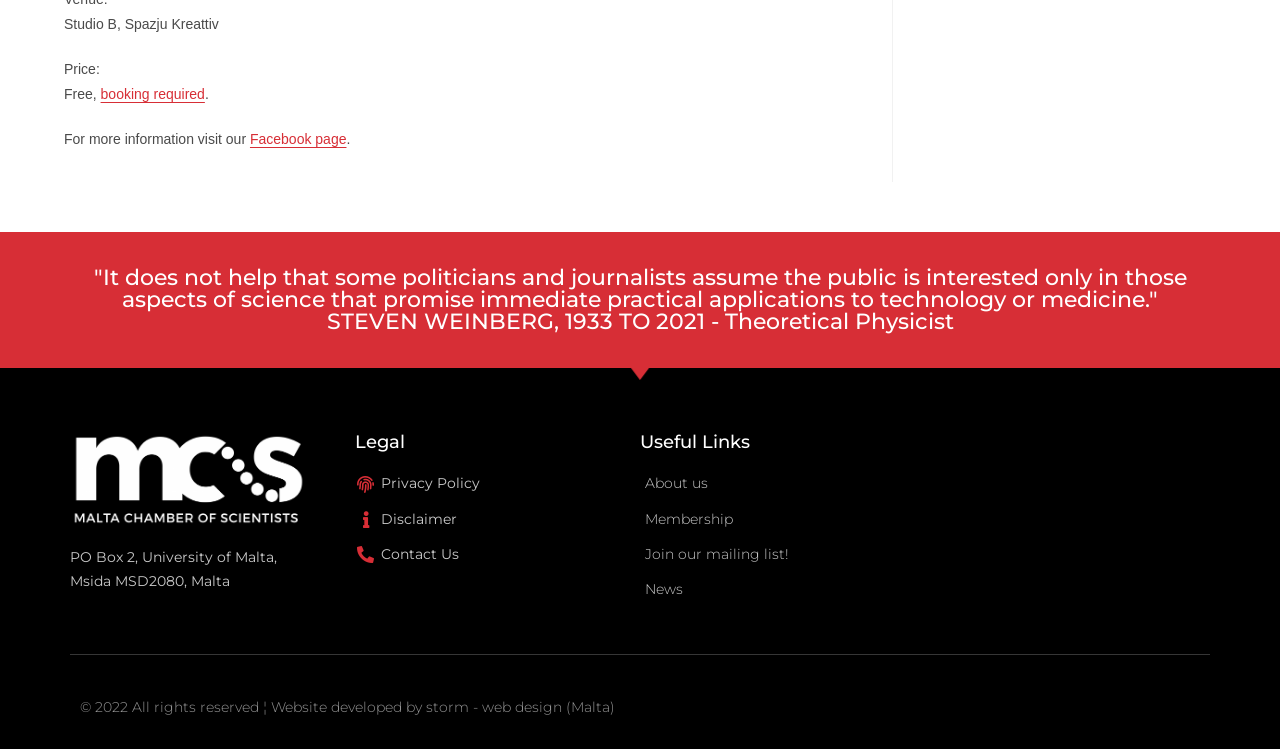Reply to the question with a single word or phrase:
Who is the theoretical physicist mentioned?

Steven Weinberg